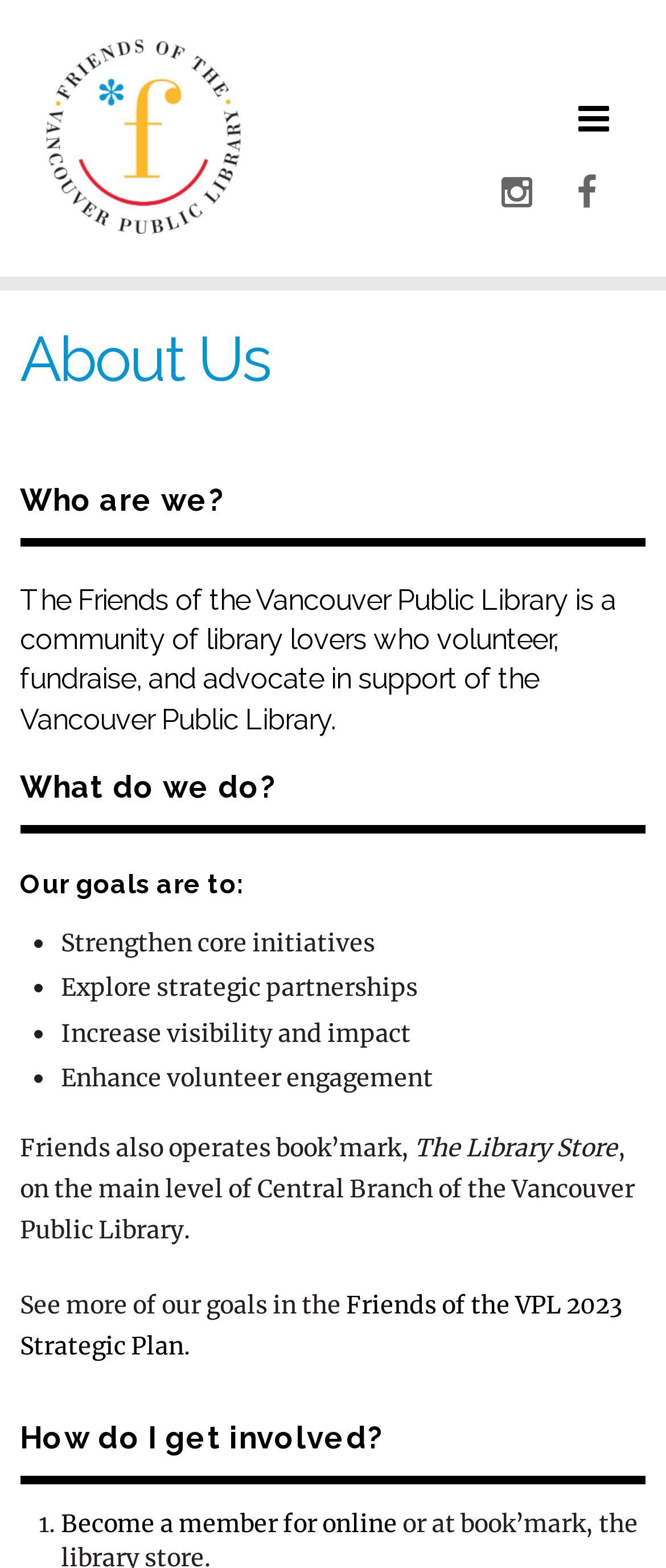Extract the bounding box coordinates for the HTML element that matches this description: "Become a member for online". The coordinates should be four float numbers between 0 and 1, i.e., [left, top, right, bottom].

[0.092, 0.962, 0.597, 0.982]